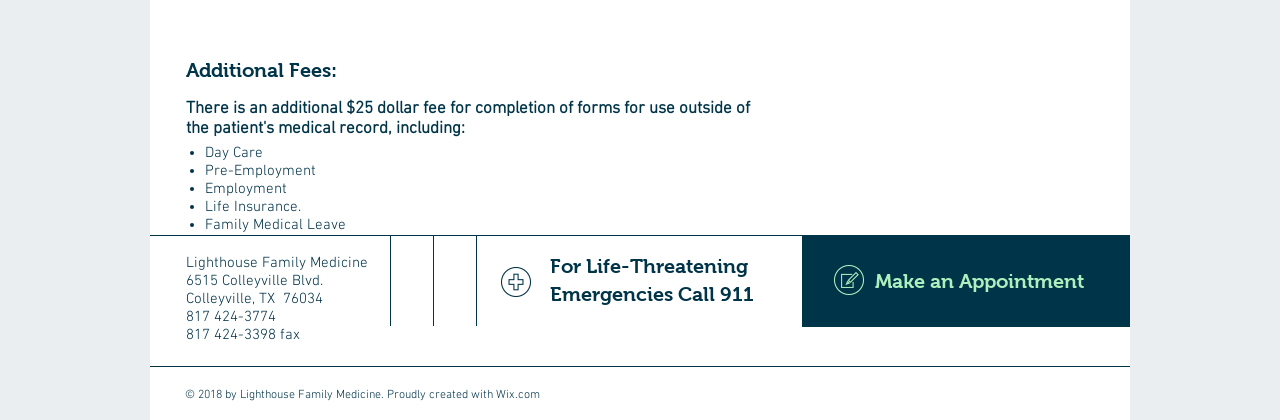What is the purpose of the 'Make an Appointment' link?
Using the image, respond with a single word or phrase.

To schedule an appointment